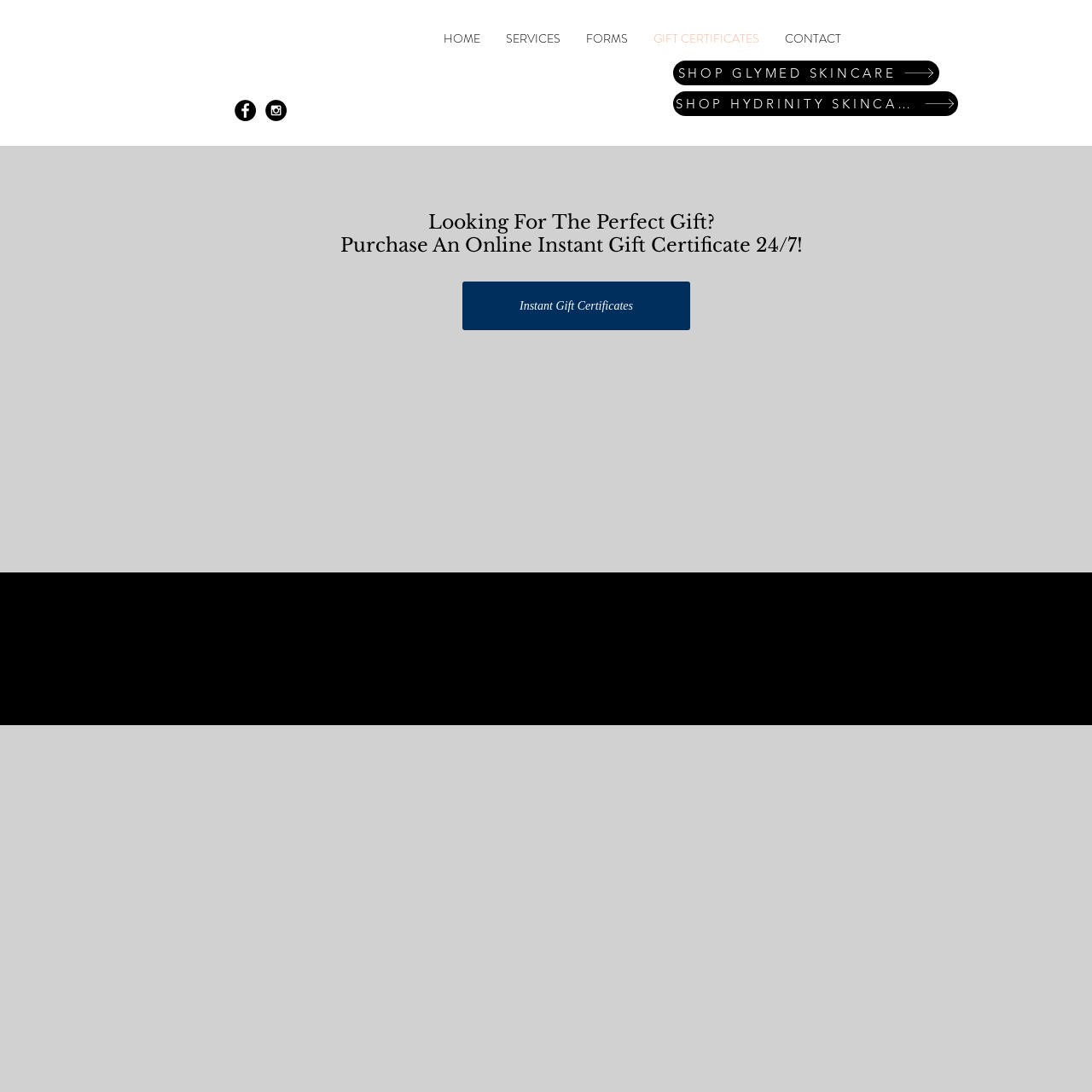Given the description of the UI element: "SHOP HYDRINITY SKINCARE", predict the bounding box coordinates in the form of [left, top, right, bottom], with each value being a float between 0 and 1.

[0.616, 0.084, 0.877, 0.106]